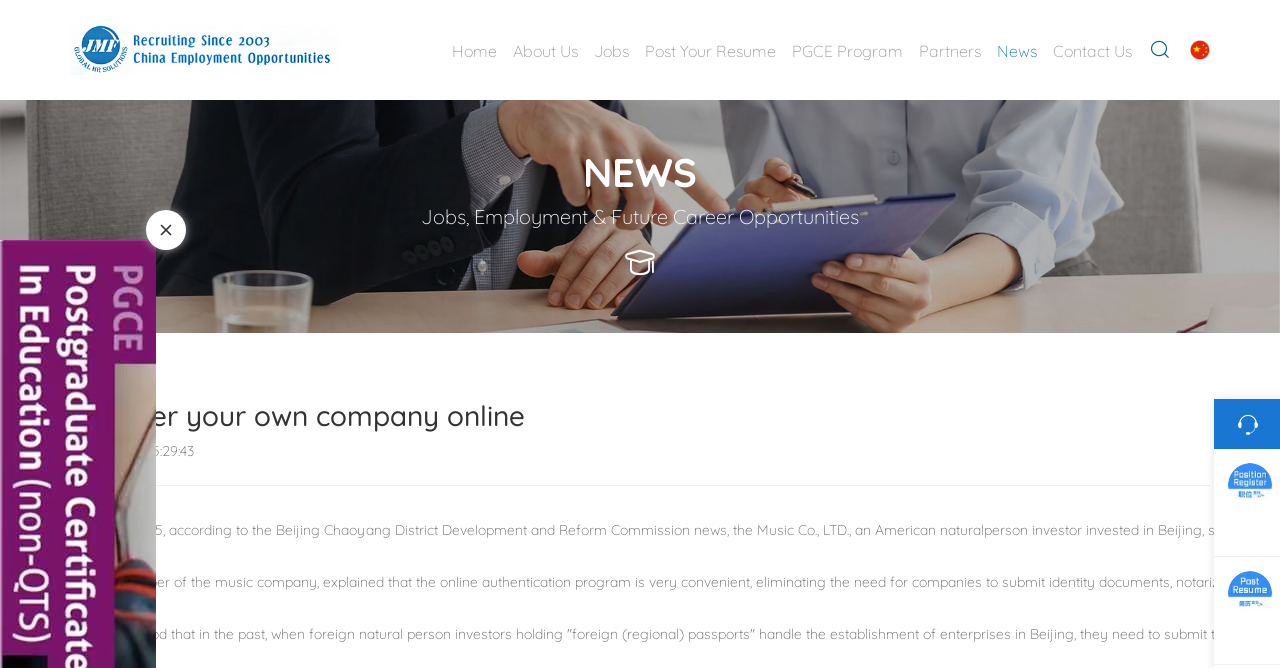Highlight the bounding box coordinates of the region I should click on to meet the following instruction: "Click the image at the top-right corner".

[0.93, 0.06, 0.945, 0.09]